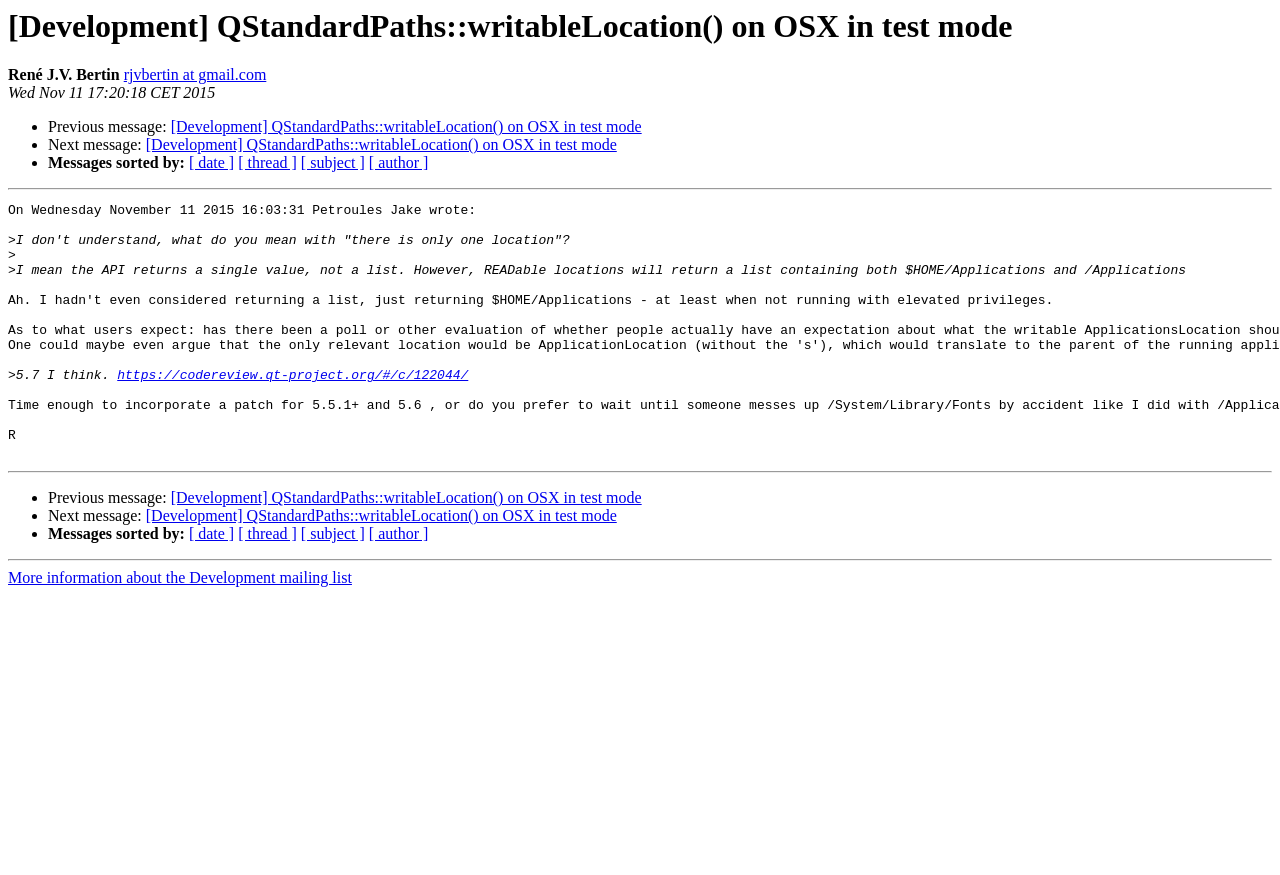Please identify the coordinates of the bounding box for the clickable region that will accomplish this instruction: "View previous message".

[0.038, 0.135, 0.133, 0.155]